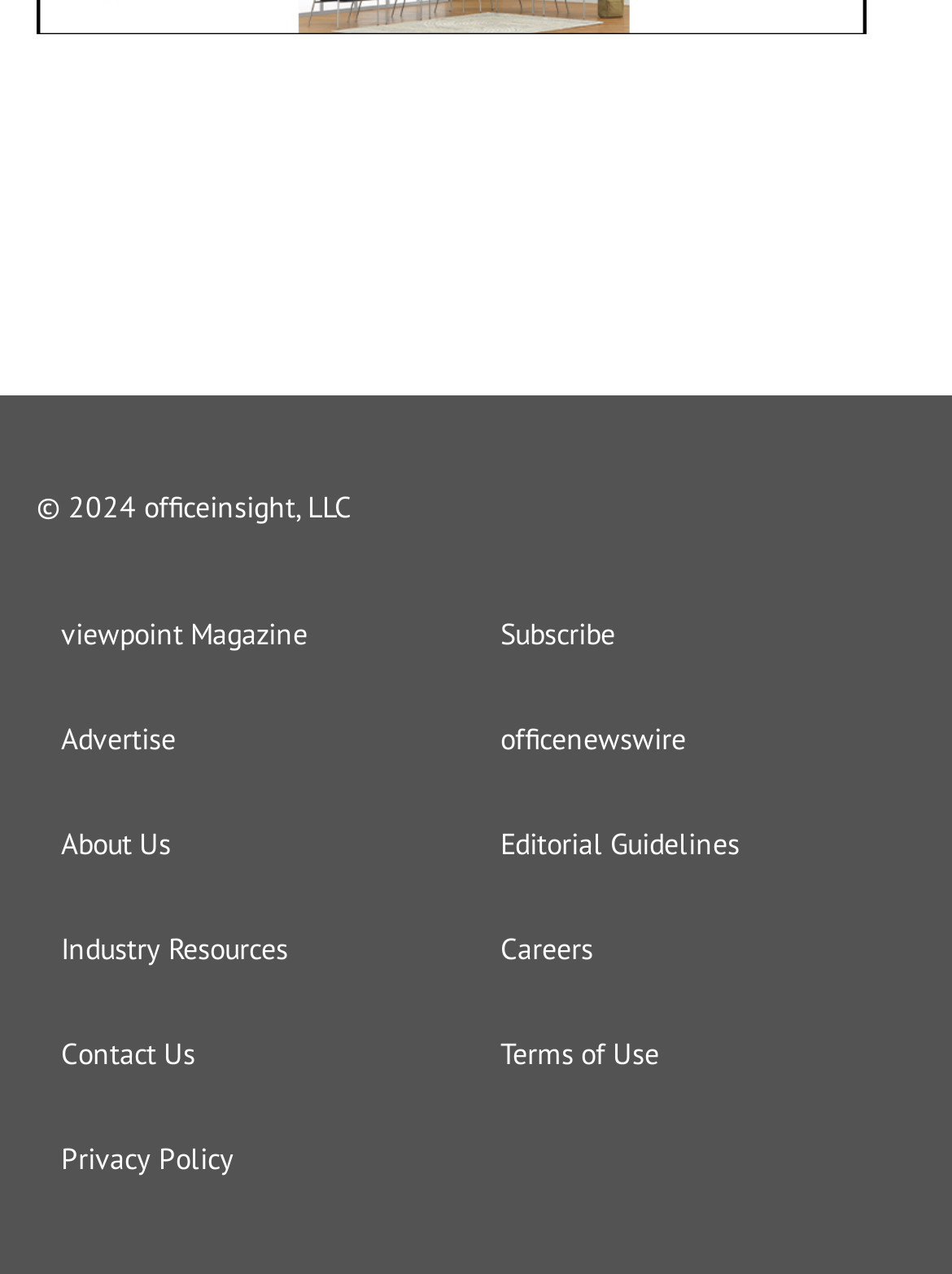Identify the bounding box coordinates for the UI element described by the following text: "Careers". Provide the coordinates as four float numbers between 0 and 1, in the format [left, top, right, bottom].

[0.5, 0.714, 0.962, 0.775]